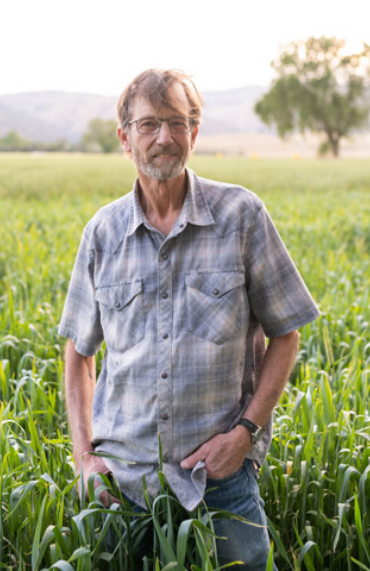Provide an in-depth description of the image you see.

The image features a middle-aged man standing confidently in a lush green field. He has a thoughtful expression, with light brown hair and glasses, dressed in a short-sleeved plaid shirt and blue jeans. The backdrop showcases a serene landscape, with rolling hills and trees under a soft, warm afternoon light, suggesting a peaceful rural setting. This scene reflects a connection to nature and agriculture, resonating with themes of growth and sustainability, which align well with financial literacy and understanding the value of financial documents in nurturing businesses.